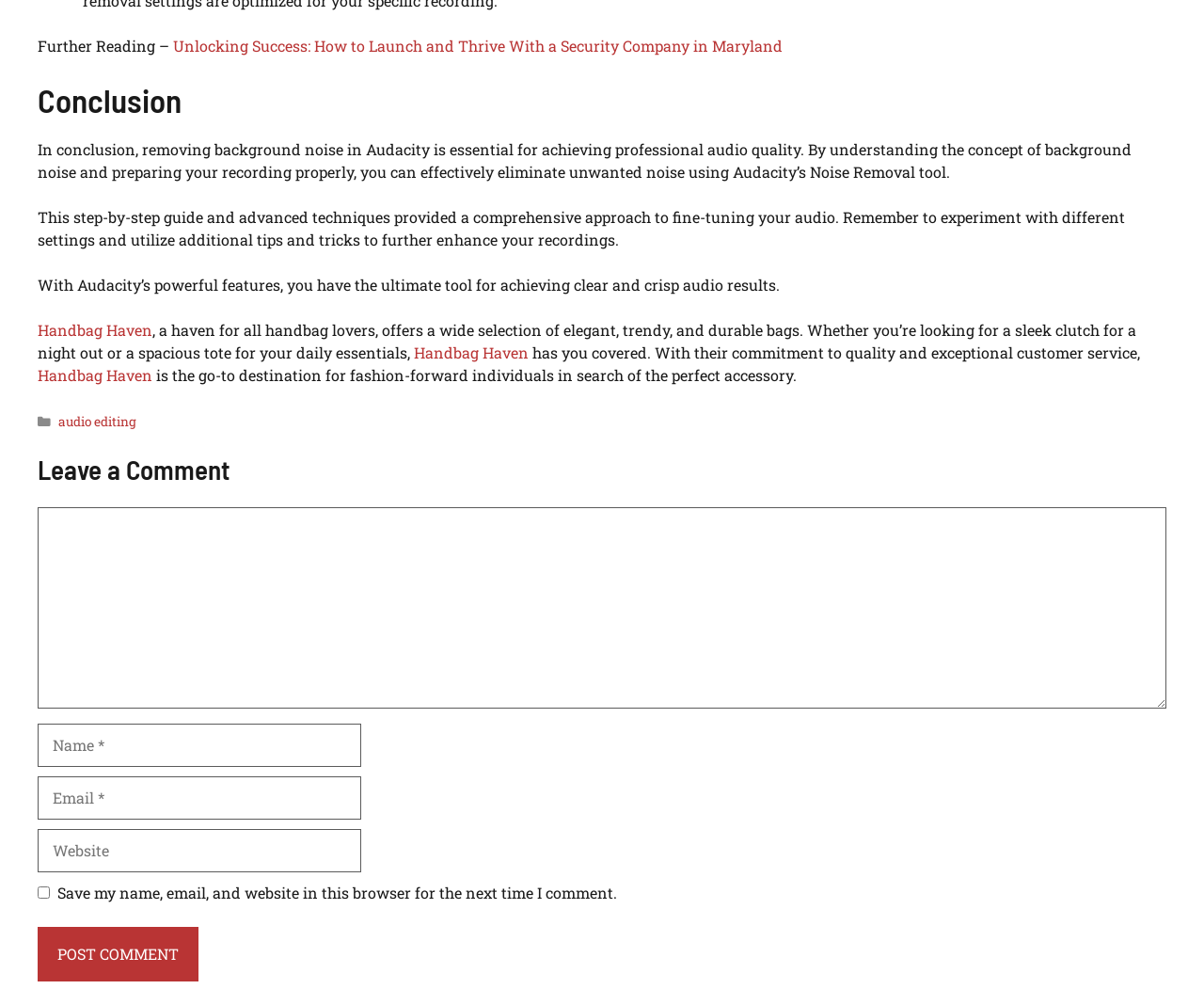Identify the bounding box coordinates of the section to be clicked to complete the task described by the following instruction: "Leave a comment". The coordinates should be four float numbers between 0 and 1, formatted as [left, top, right, bottom].

[0.031, 0.451, 0.969, 0.486]